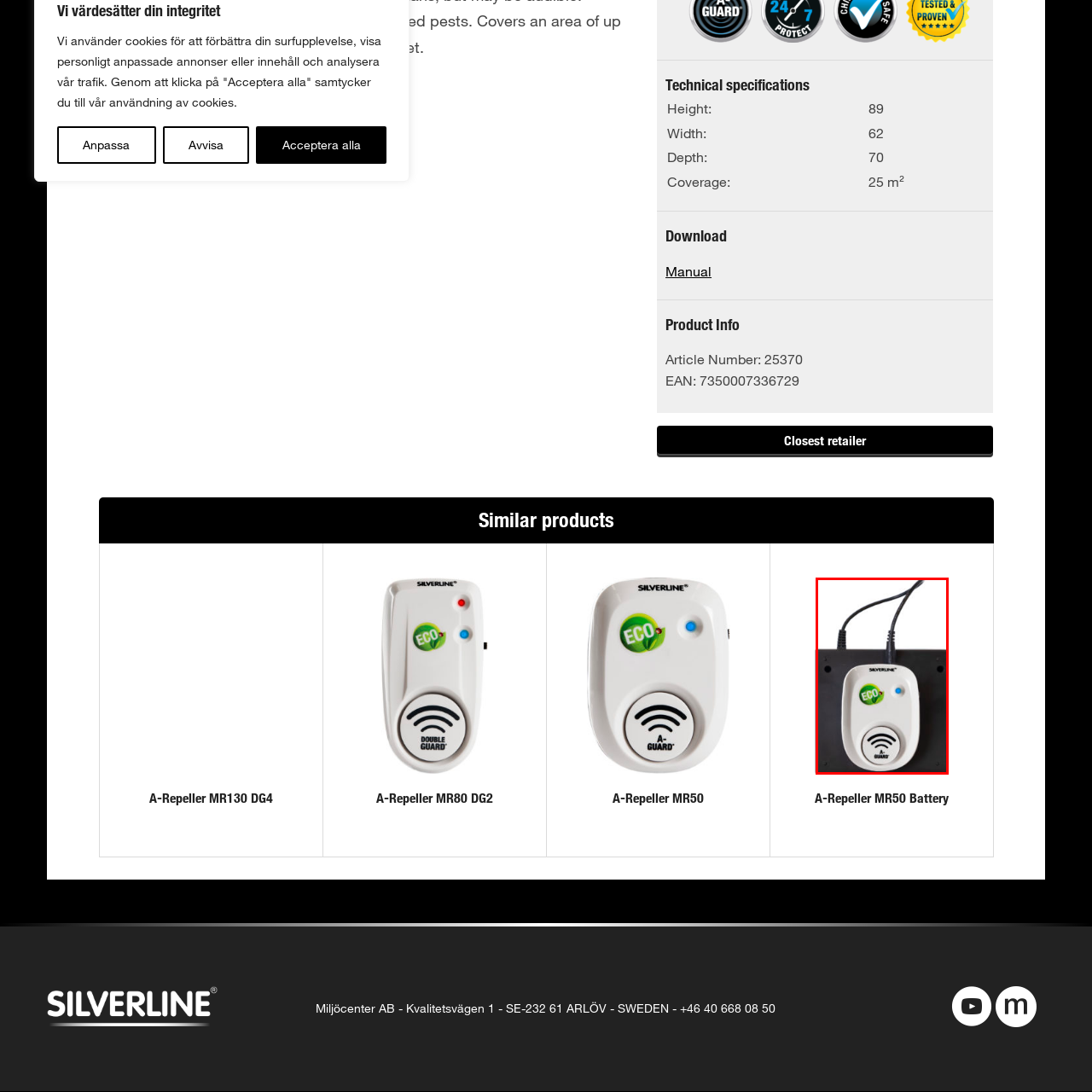What is the purpose of the inaudible sounds emitted by the device?
Look at the image enclosed by the red bounding box and give a detailed answer using the visual information available in the image.

The A-Repeller MR50 Battery is specifically engineered to provide humane pest deterrence by emitting inaudible sounds that are bothersome to pests but imperceptible to humans, making it an environmentally friendly pest control solution.